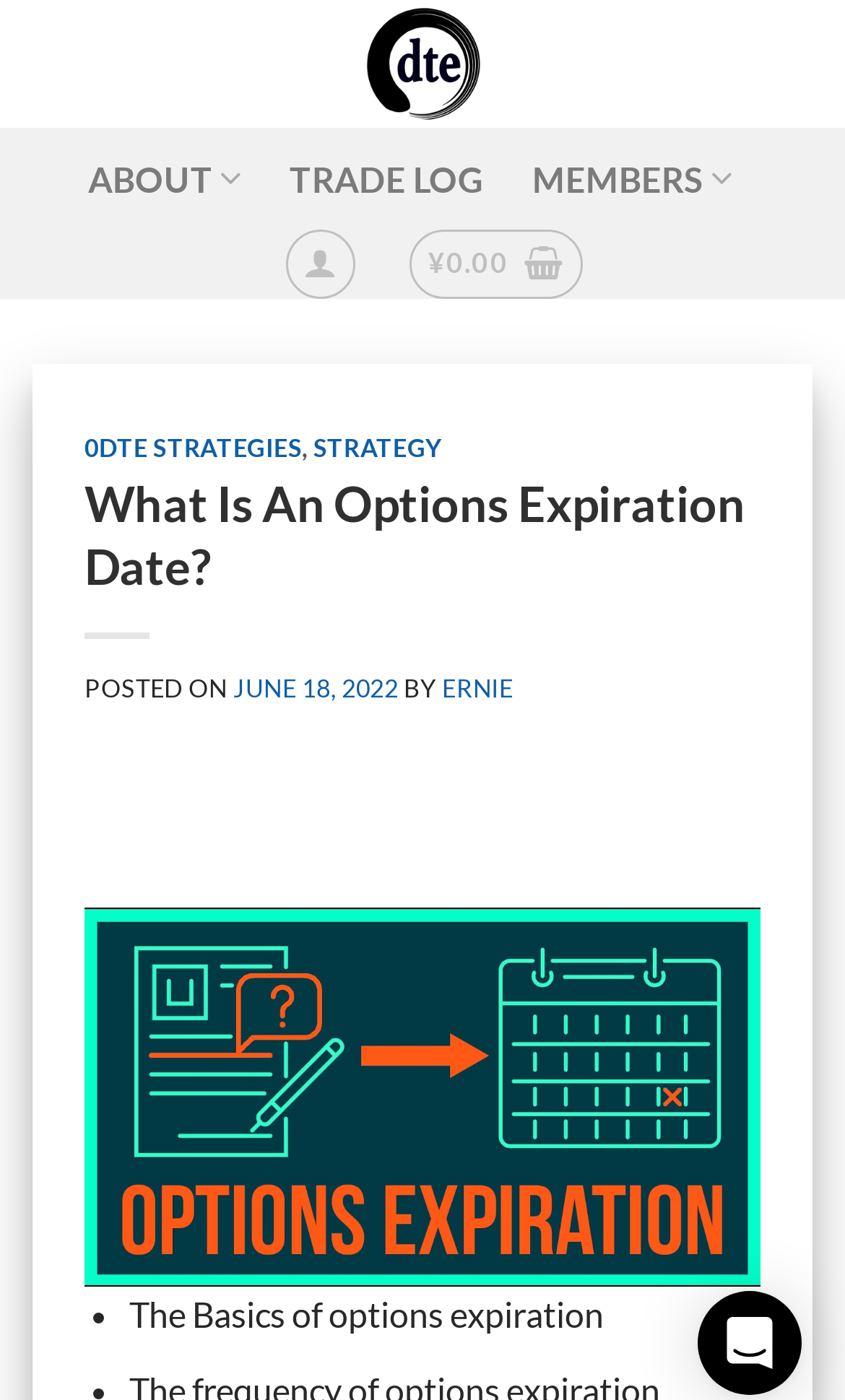What is the date of the latest article?
Provide a short answer using one word or a brief phrase based on the image.

JUNE 18, 2022